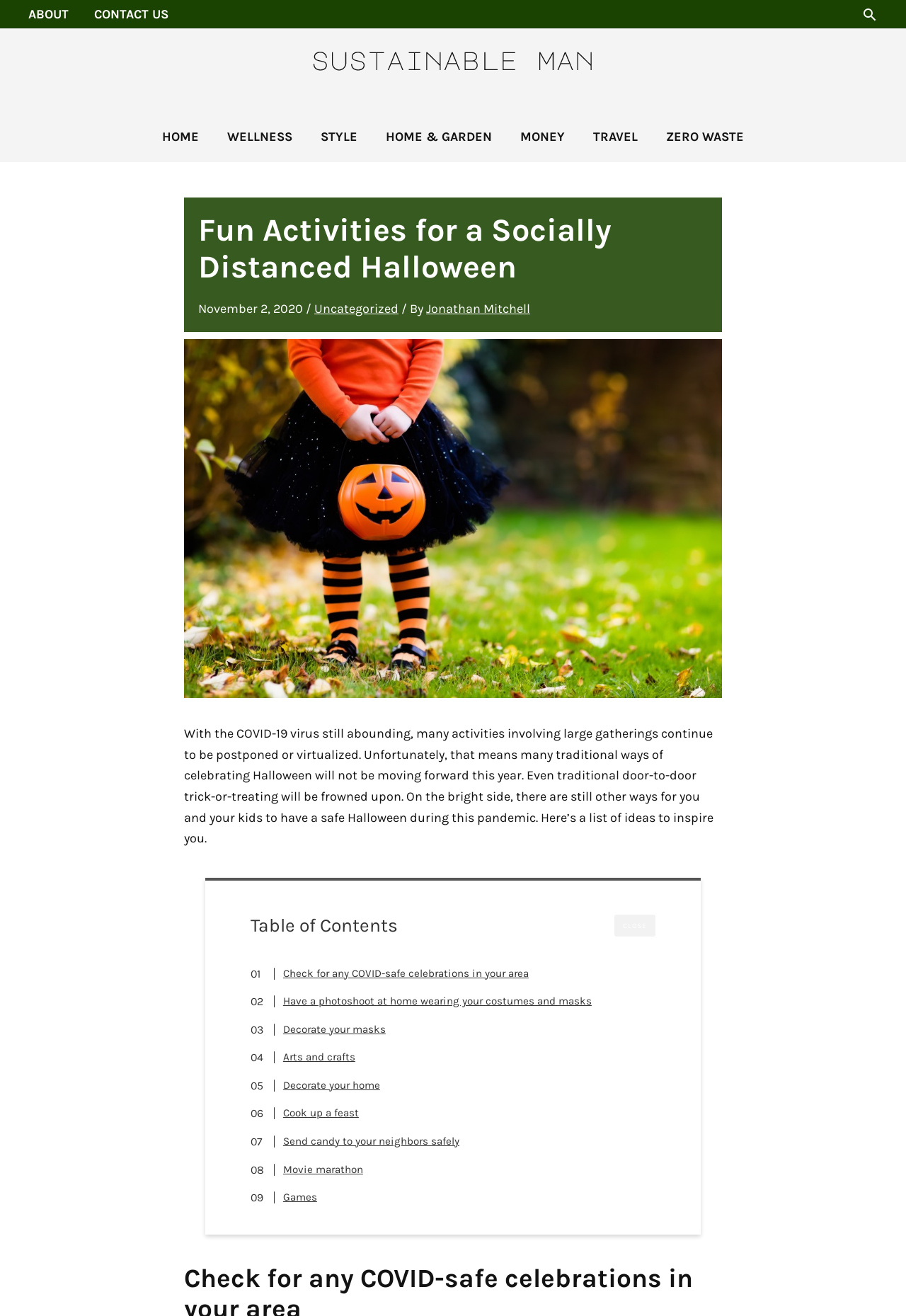Please answer the following question using a single word or phrase: What is the purpose of the article?

To provide ideas for a safe Halloween during COVID-19